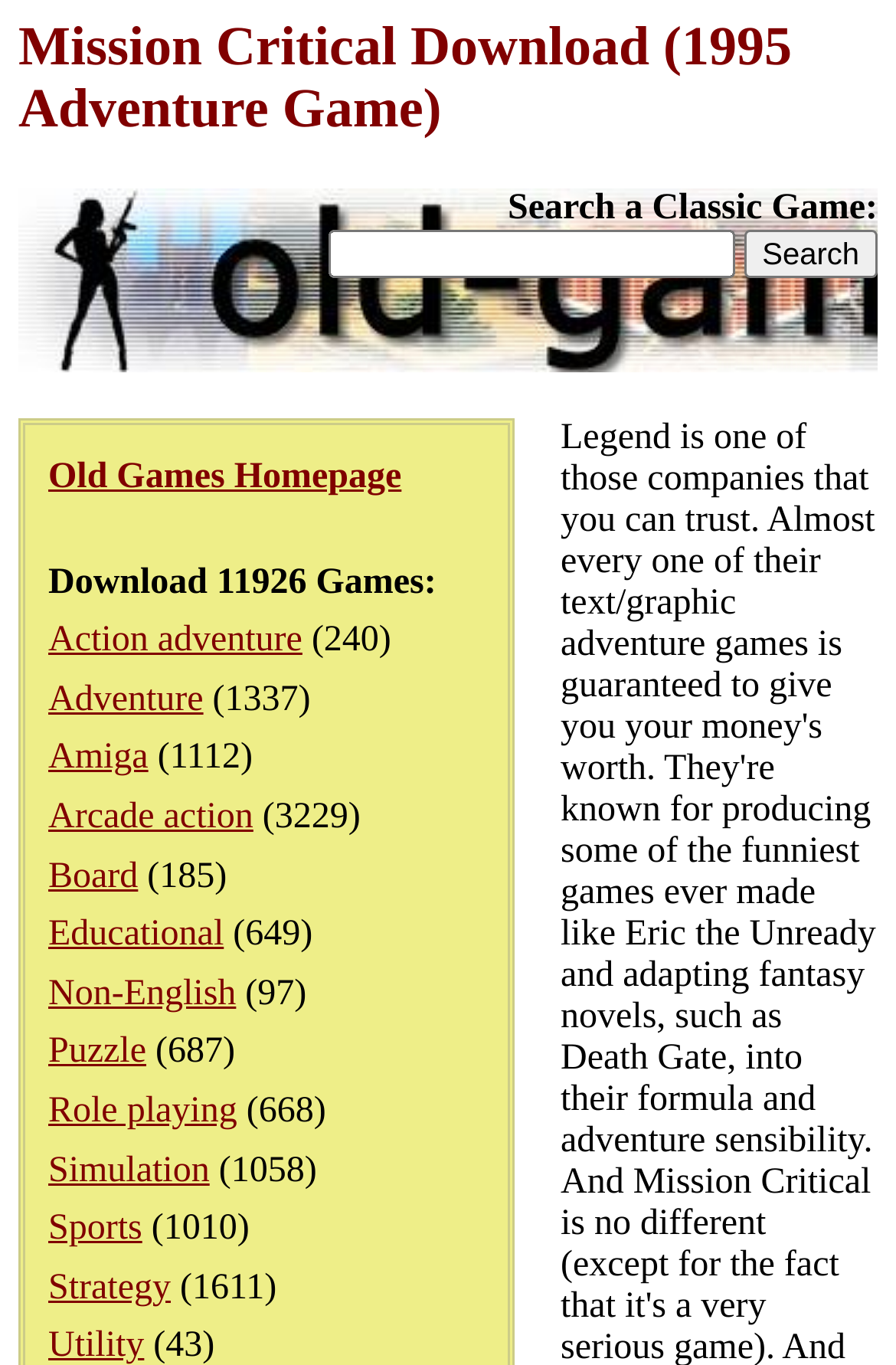Where can I find the homepage of old games?
Please provide a single word or phrase as the answer based on the screenshot.

Old Games Homepage